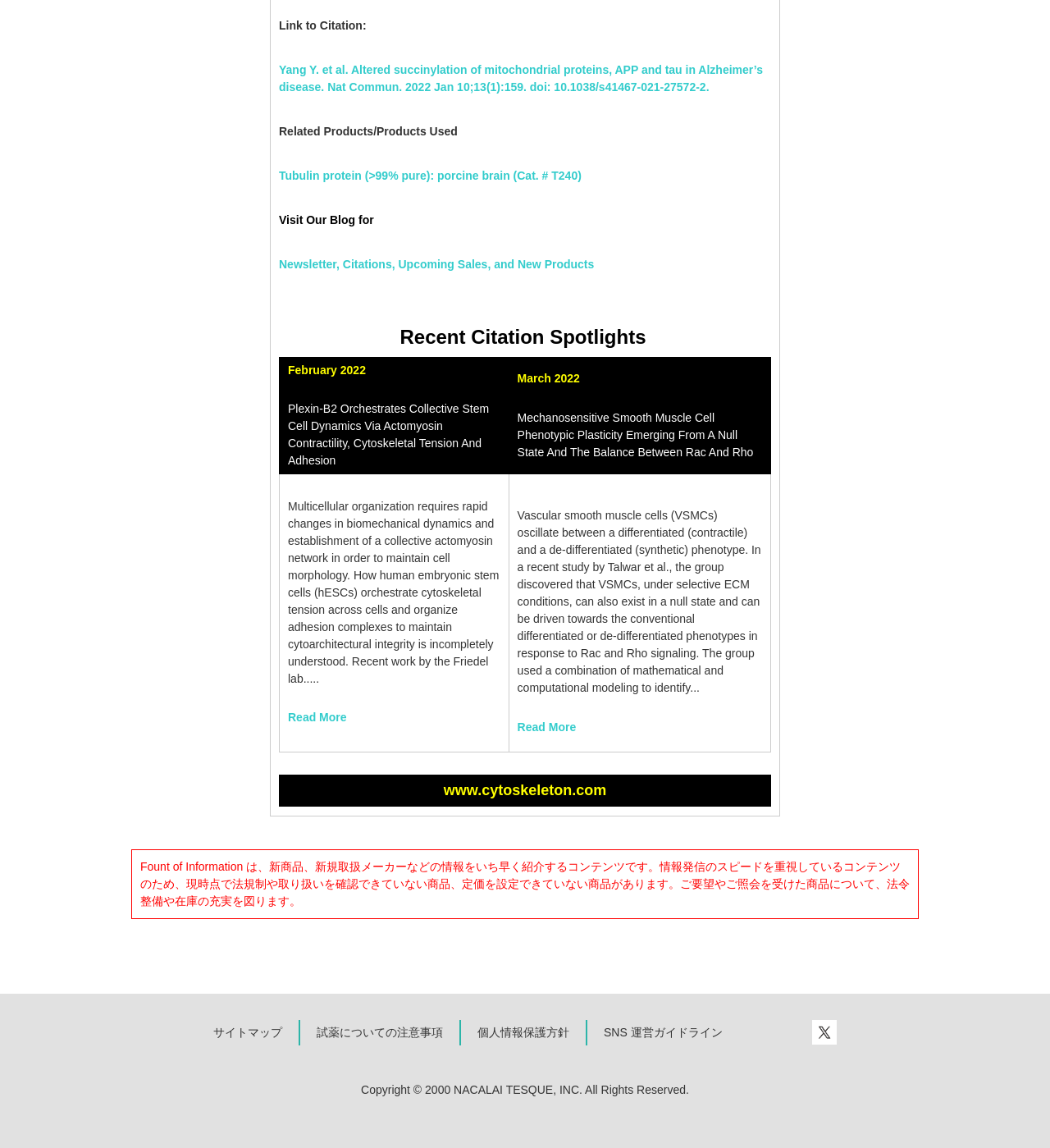What is the purpose of the 'Fount of Information' content?
Using the image as a reference, give an elaborate response to the question.

The 'Fount of Information' content is described as introducing new products and manufacturers, and it prioritizes speed of information dissemination, which may result in incomplete information about products and manufacturers.